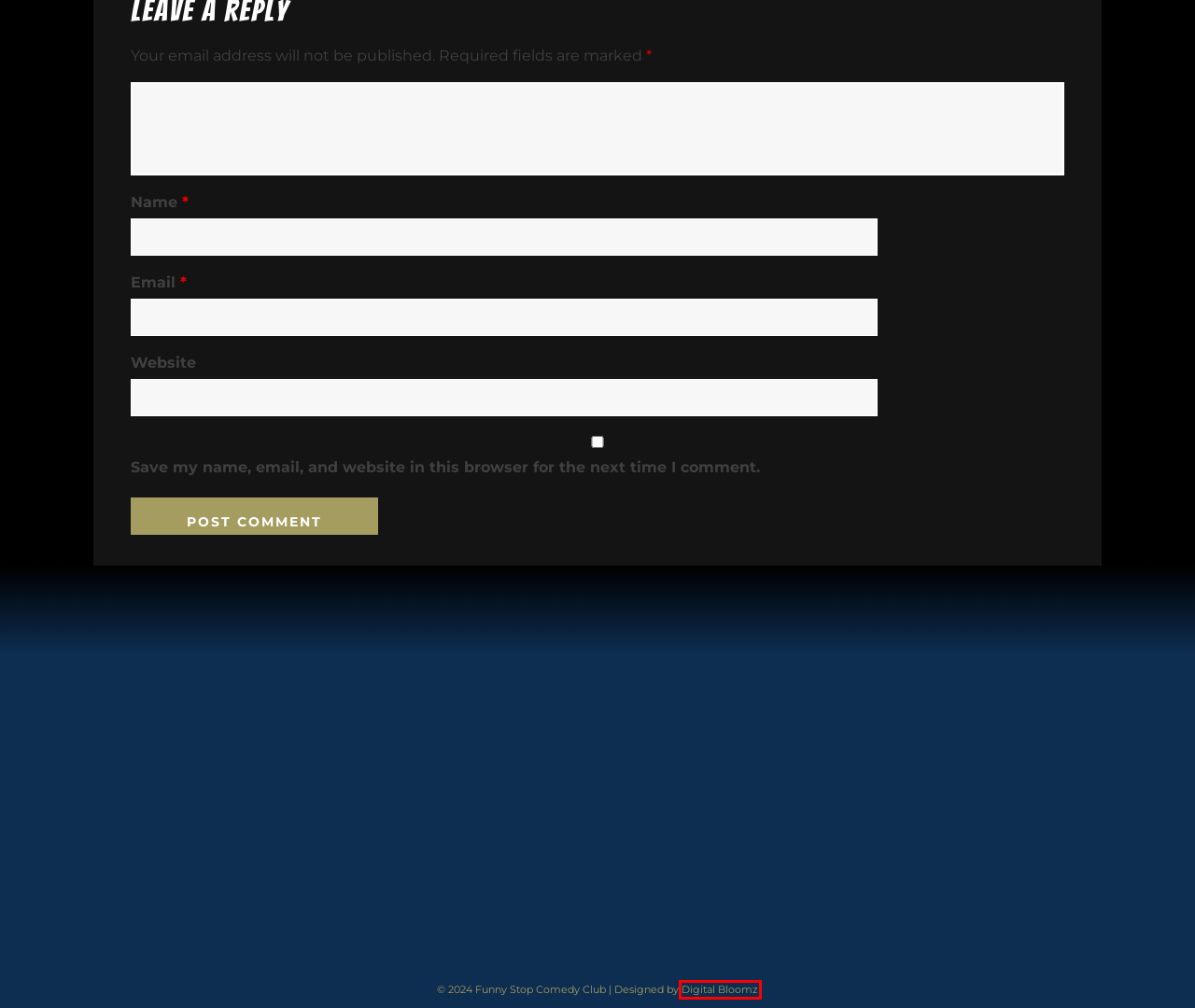You are provided with a screenshot of a webpage where a red rectangle bounding box surrounds an element. Choose the description that best matches the new webpage after clicking the element in the red bounding box. Here are the choices:
A. Dave Landau – Internationally Touring Comedian.
B. Home - Funny Stop Comedy Club
C. Home - Digital Bloomz
D. FAQ - Funny Stop Comedy Club
E. Contact Us - Funny Stop Comedy Club
F. Tickets
G. Affliliates - Funny Stop Comedy Club
H. Menu - Funny Stop Comedy Club

C